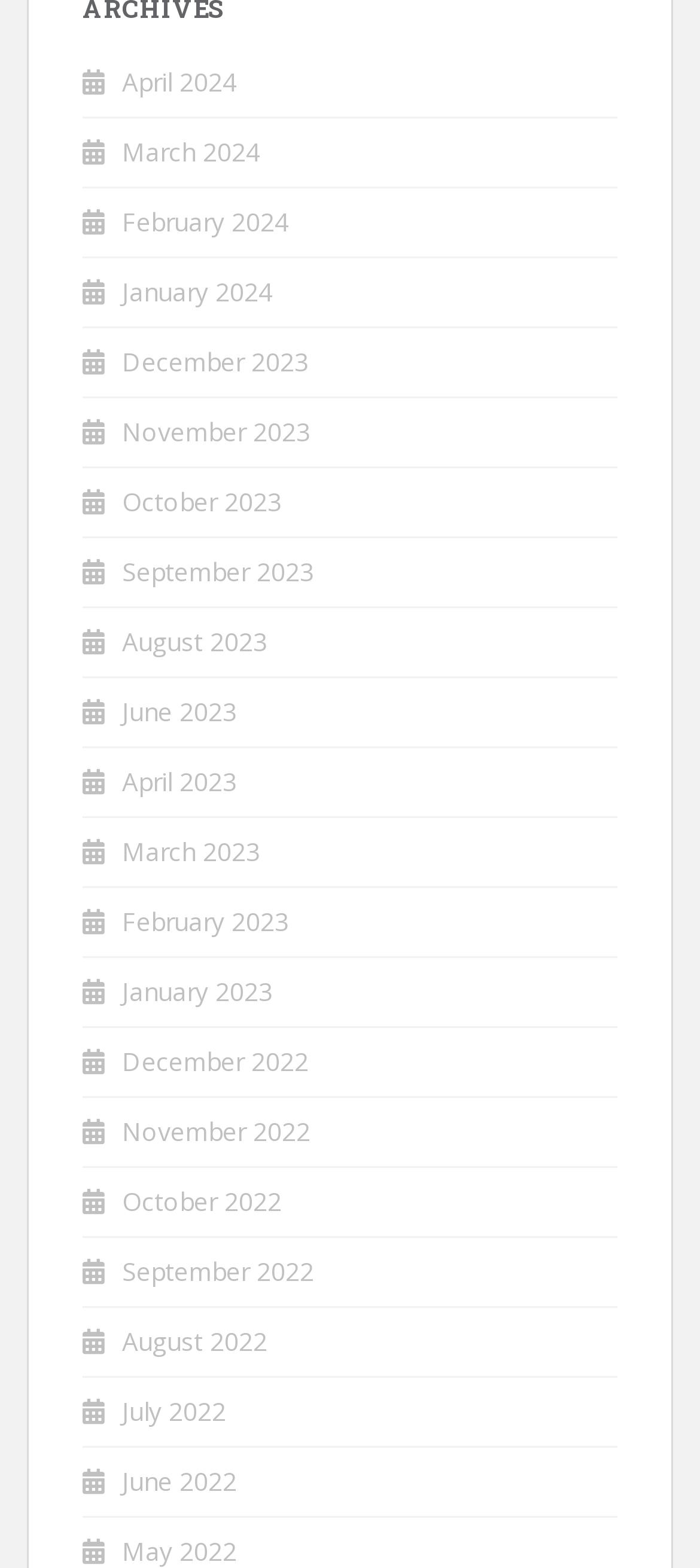Use a single word or phrase to answer the following:
What is the earliest month listed?

May 2022